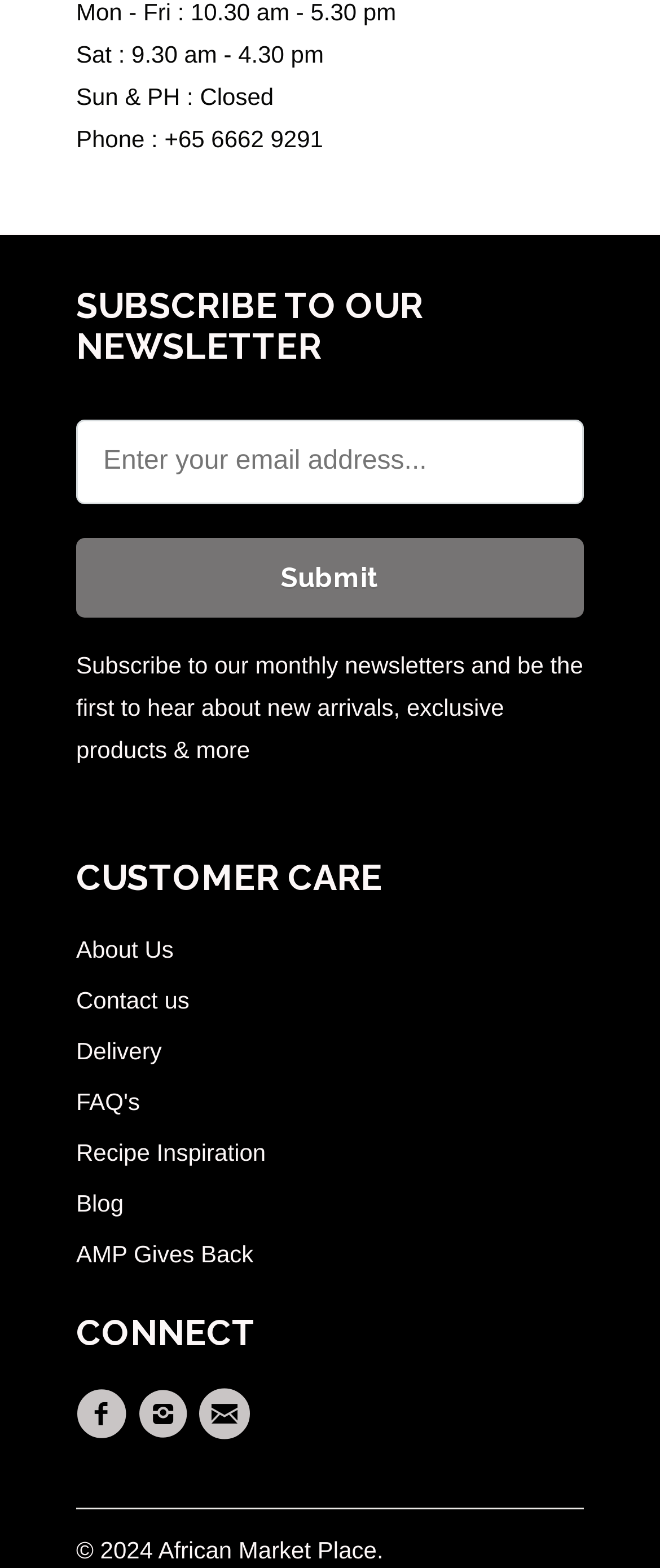Based on the description "value="Submit"", find the bounding box of the specified UI element.

[0.115, 0.343, 0.885, 0.394]